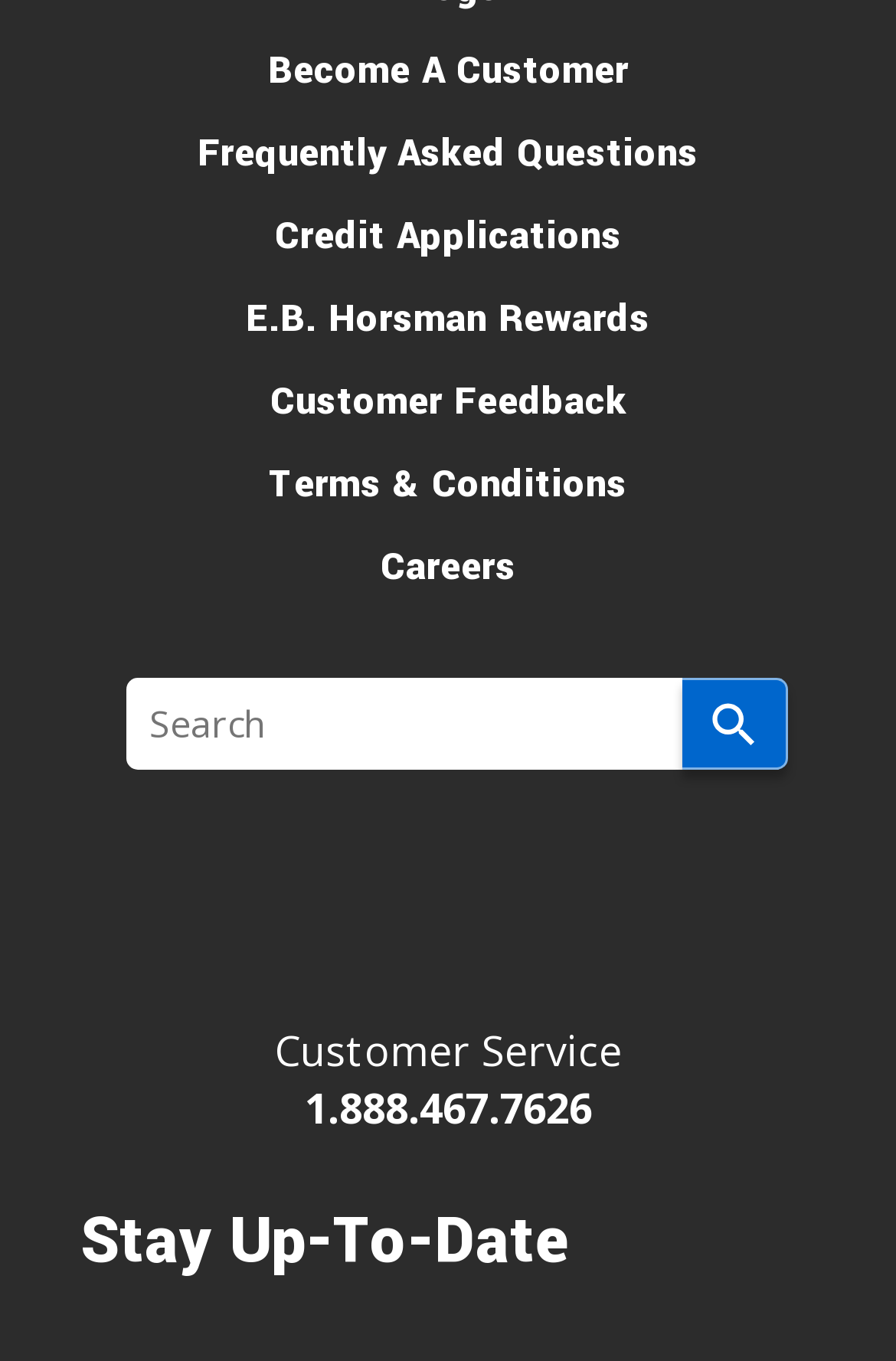Determine the bounding box coordinates for the region that must be clicked to execute the following instruction: "Search for something".

[0.141, 0.499, 0.762, 0.566]